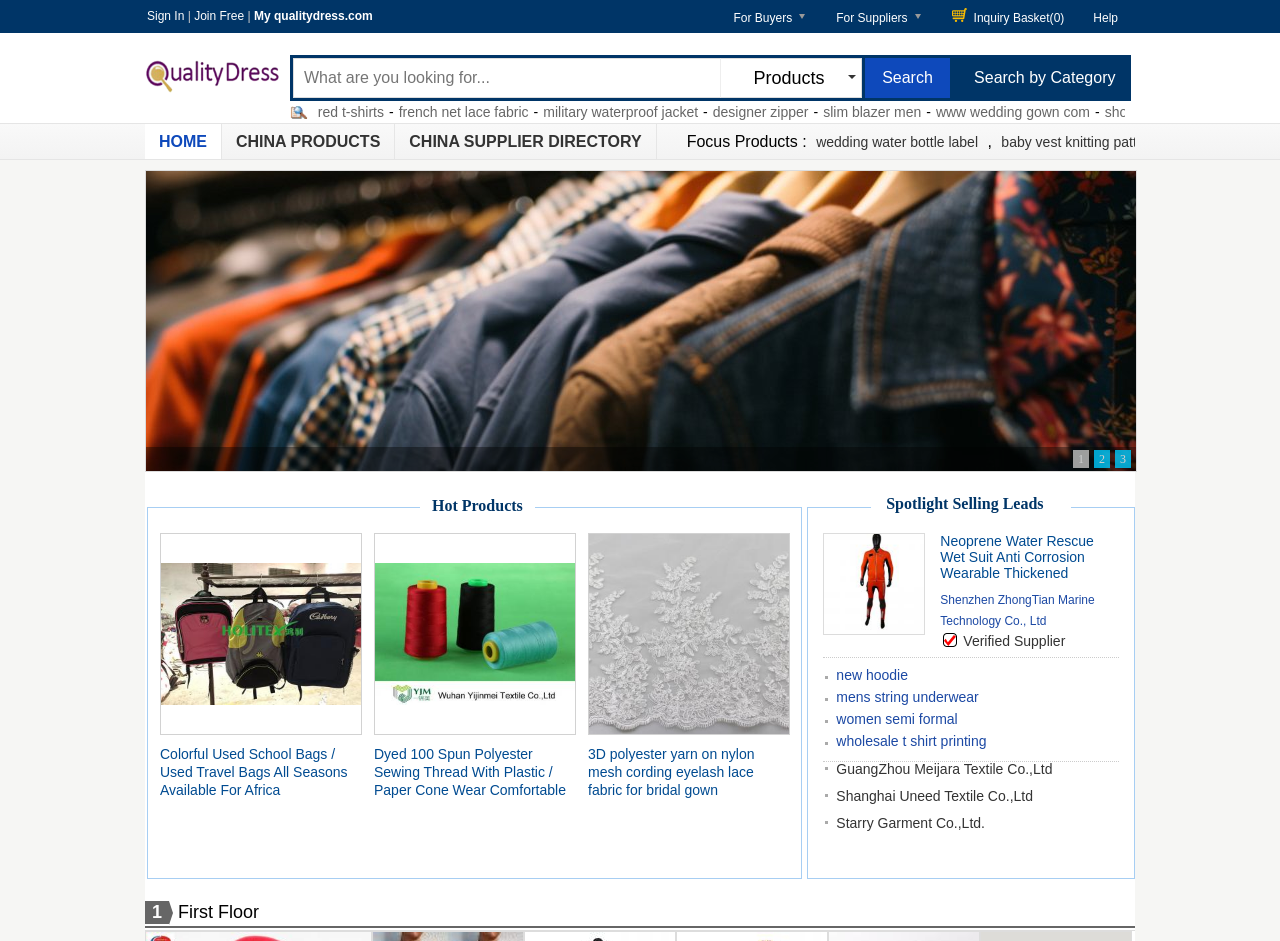Using the description "french net lace fabric", locate and provide the bounding box of the UI element.

[0.548, 0.111, 0.658, 0.128]